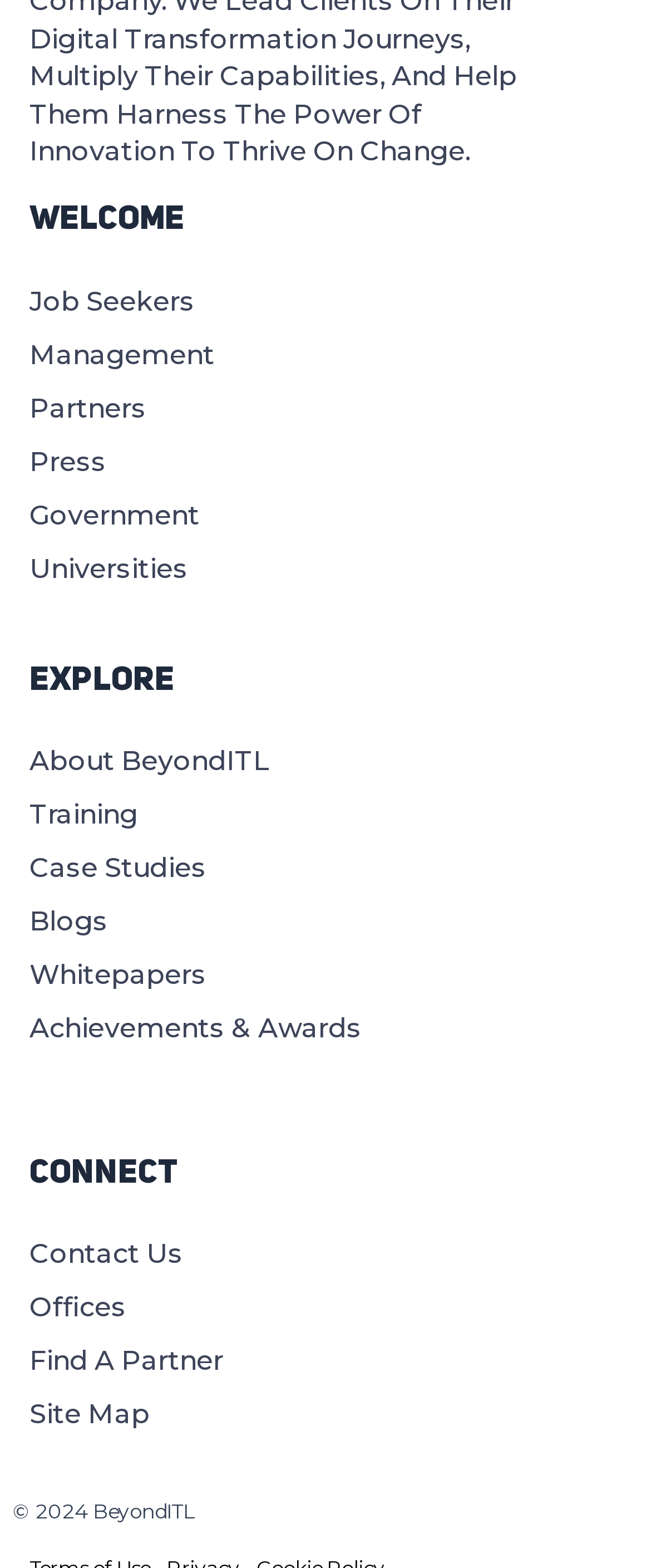How many links are there in the 'Connect' section?
From the screenshot, provide a brief answer in one word or phrase.

4